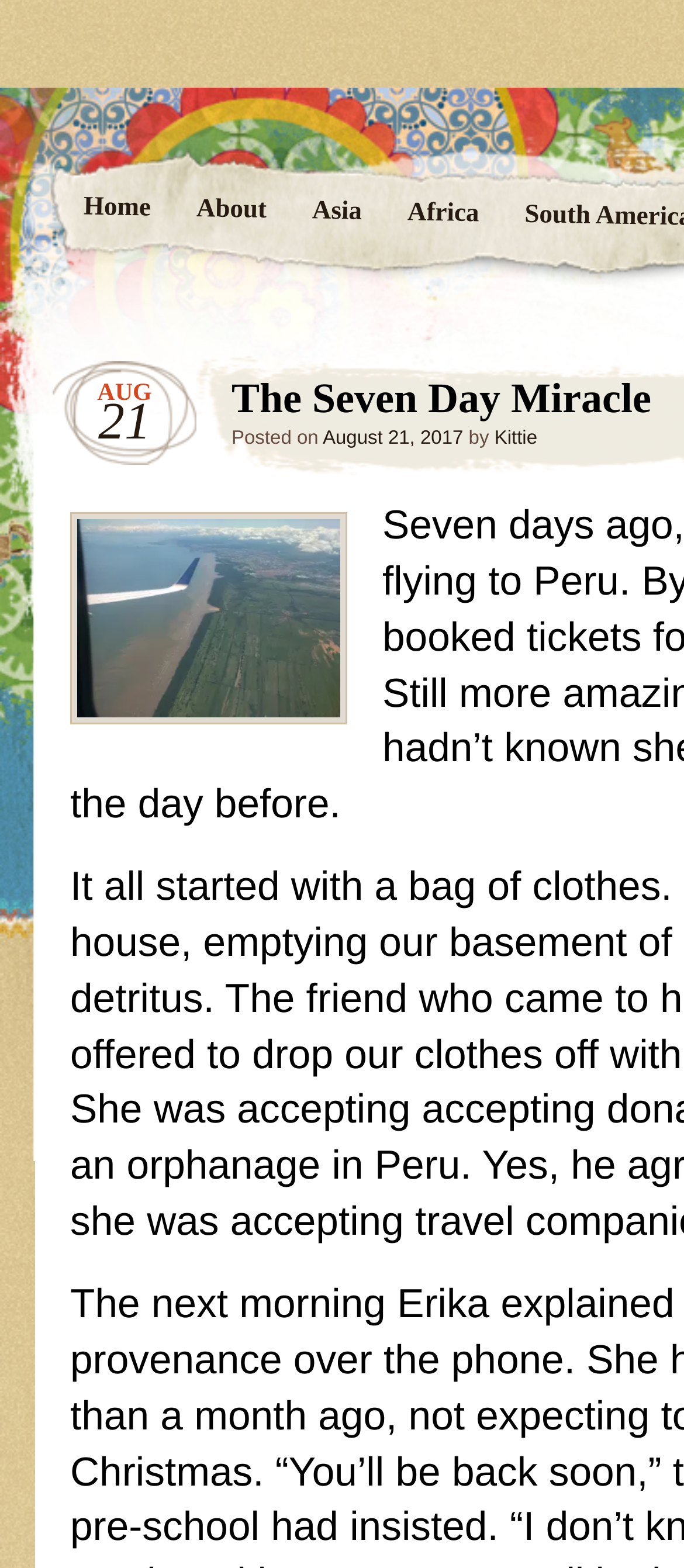Please provide a detailed answer to the question below by examining the image:
Who is the author of the post?

I examined the post metadata section and found that the author's name is 'Kittie', which is a link element located next to the 'by' static text element.